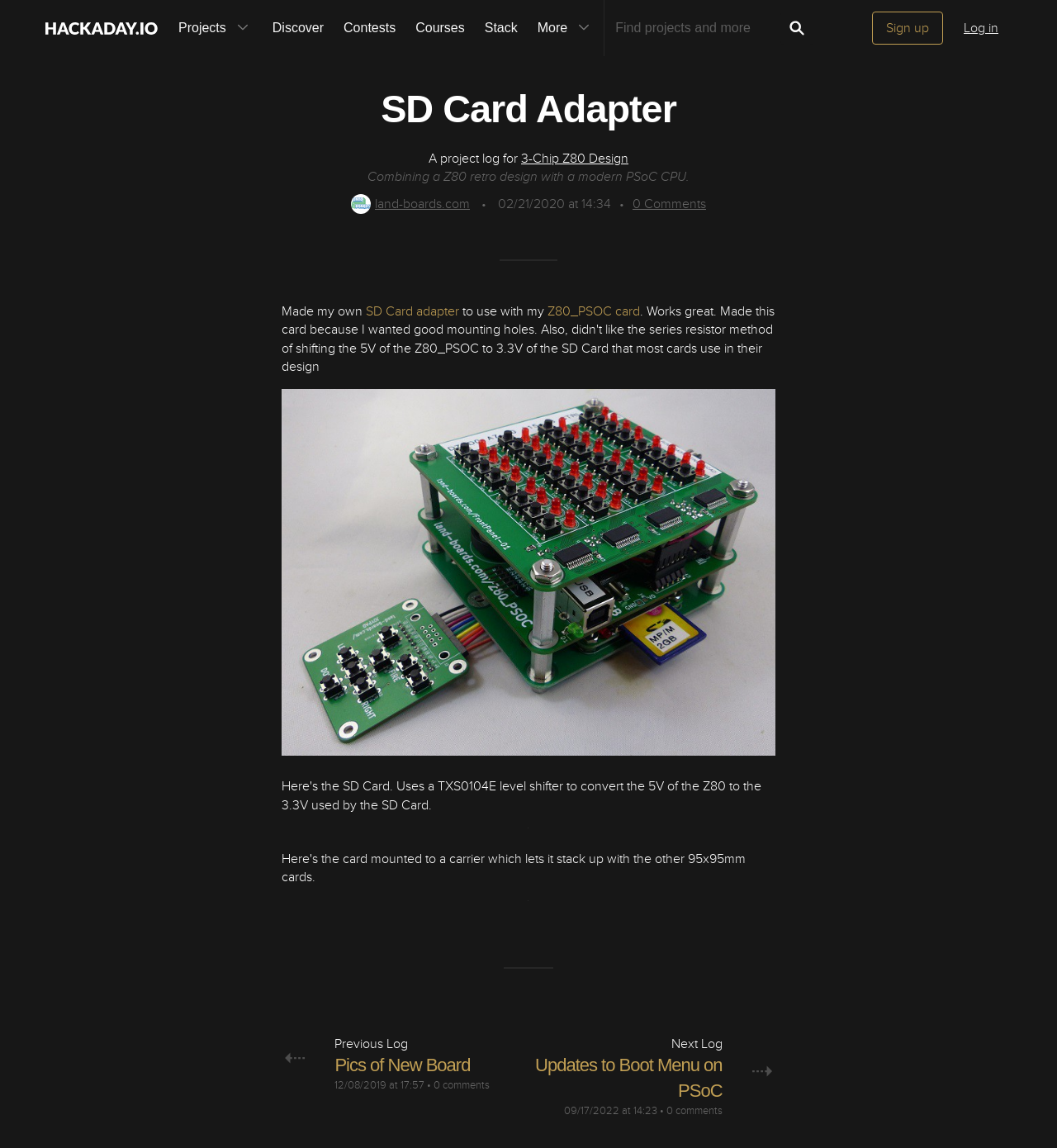Could you determine the bounding box coordinates of the clickable element to complete the instruction: "View the 3-Chip Z80 Design project"? Provide the coordinates as four float numbers between 0 and 1, i.e., [left, top, right, bottom].

[0.493, 0.131, 0.595, 0.145]